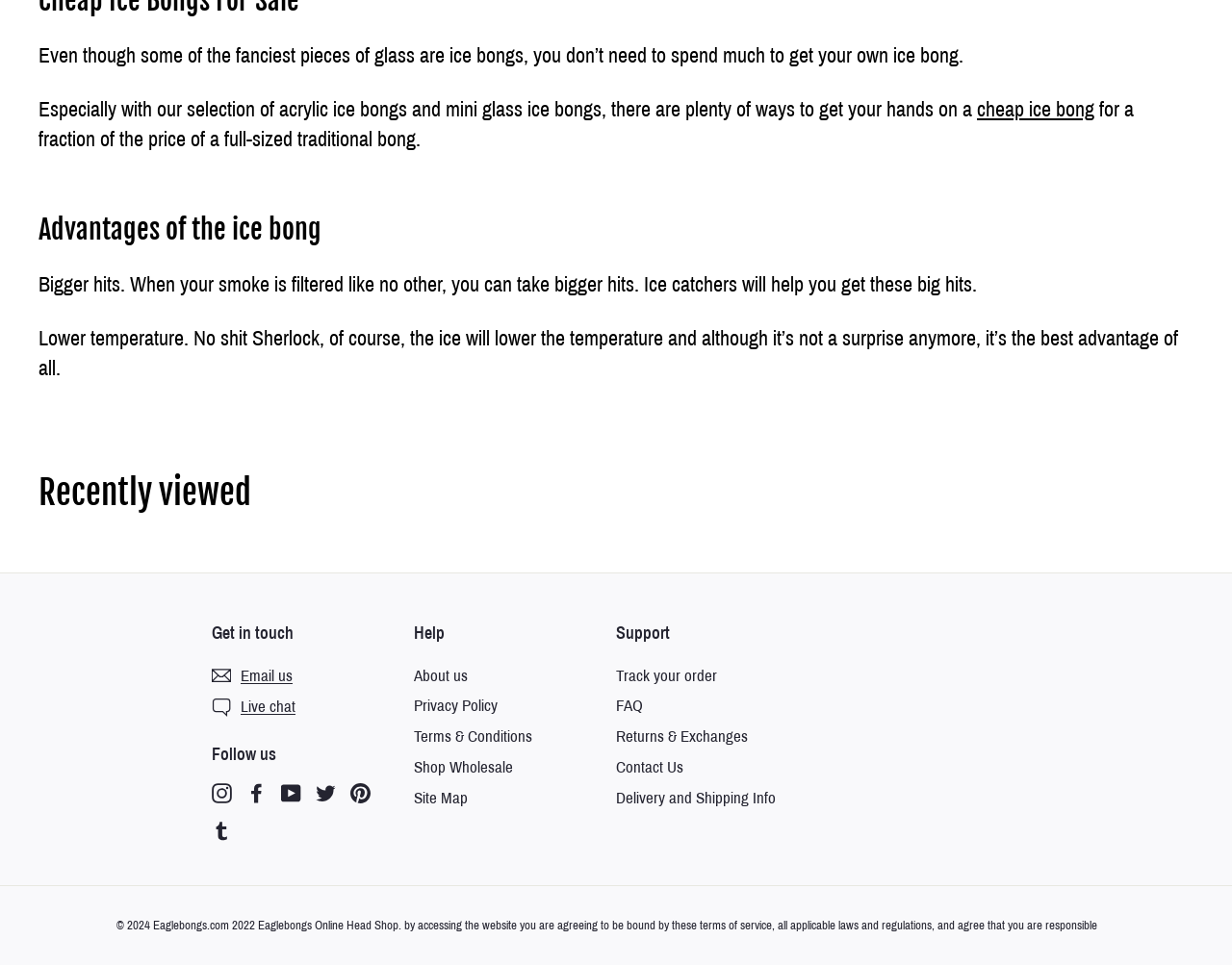How can I contact the website owner?
Please provide a detailed answer to the question.

In the lower section of the webpage, there is a 'Get in touch' section that provides links to 'Email us' and 'Live chat', which can be used to contact the website owner.